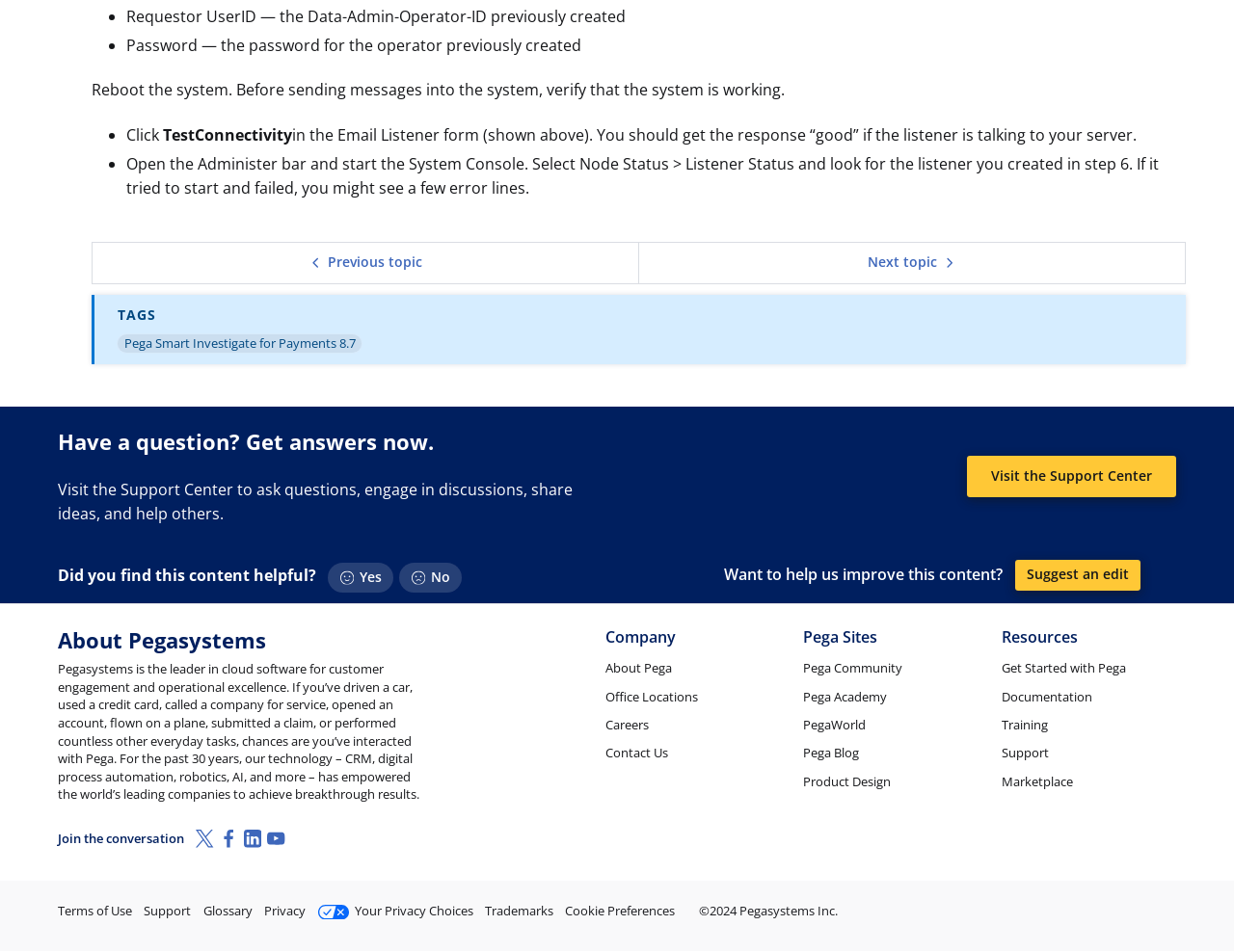Find the bounding box coordinates of the clickable area required to complete the following action: "Search for something".

None